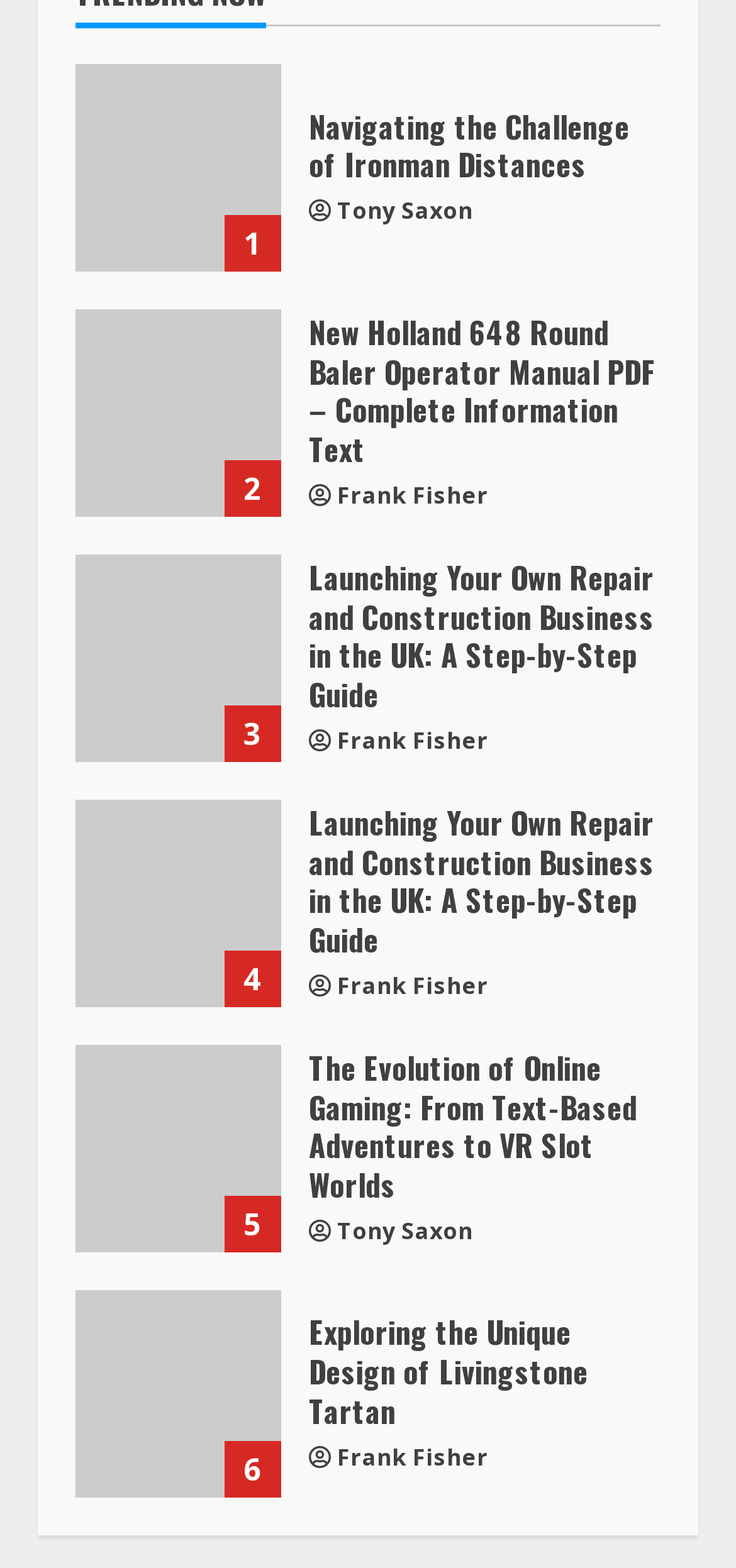Please determine the bounding box coordinates of the element's region to click for the following instruction: "Explore the Evolution of Online Gaming: From Text-Based Adventures to VR Slot Worlds".

[0.103, 0.666, 0.381, 0.799]